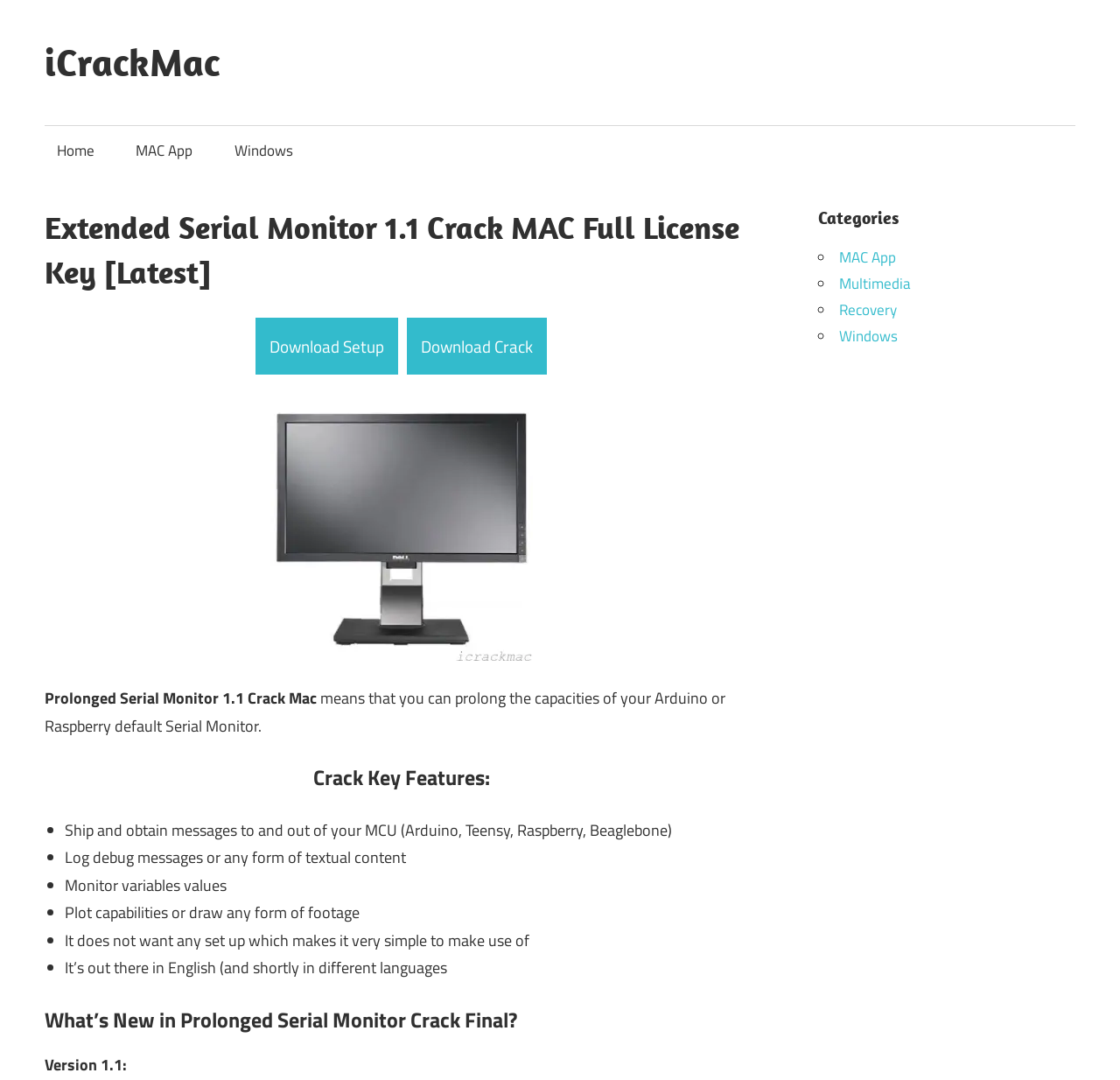Can you show the bounding box coordinates of the region to click on to complete the task described in the instruction: "Click on the 'iCrackMac' link"?

[0.04, 0.035, 0.196, 0.079]